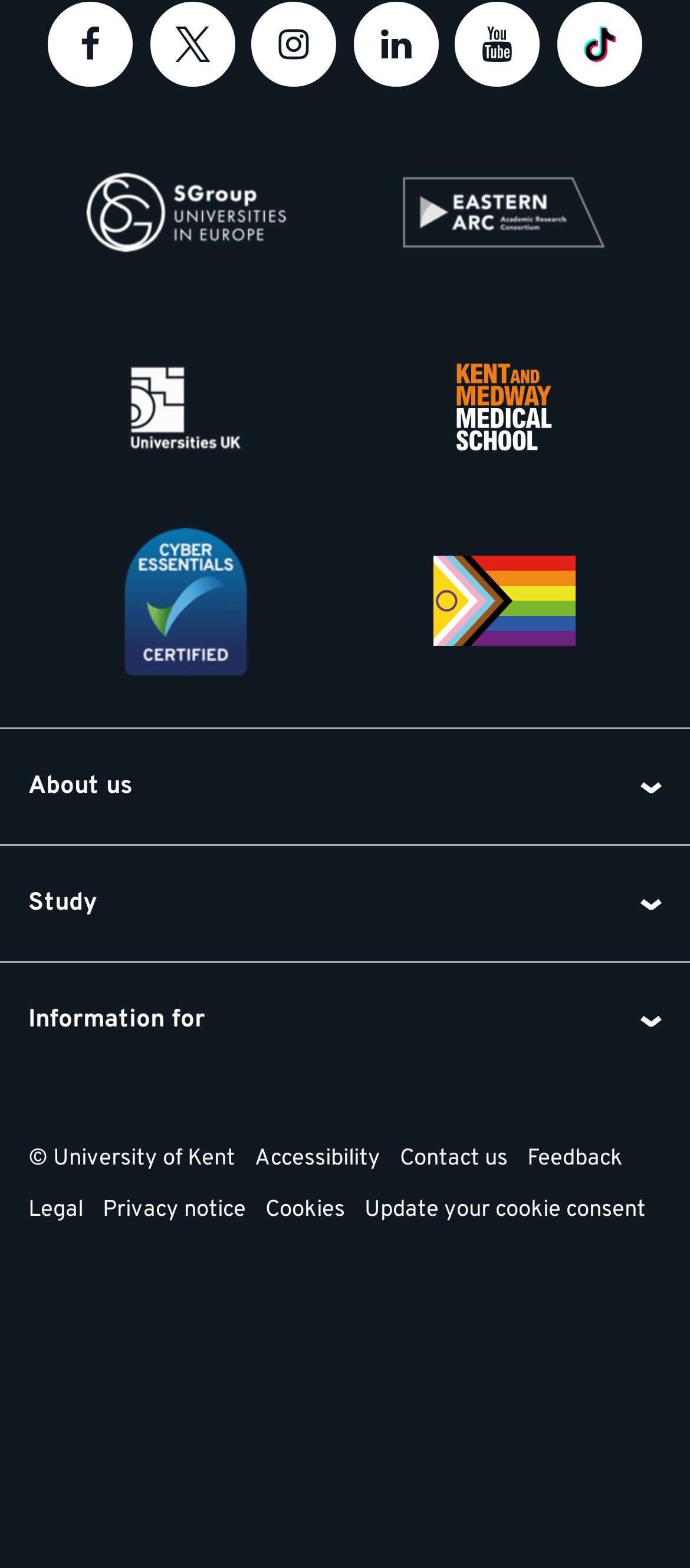What is the name of the university?
Using the picture, provide a one-word or short phrase answer.

University of Kent